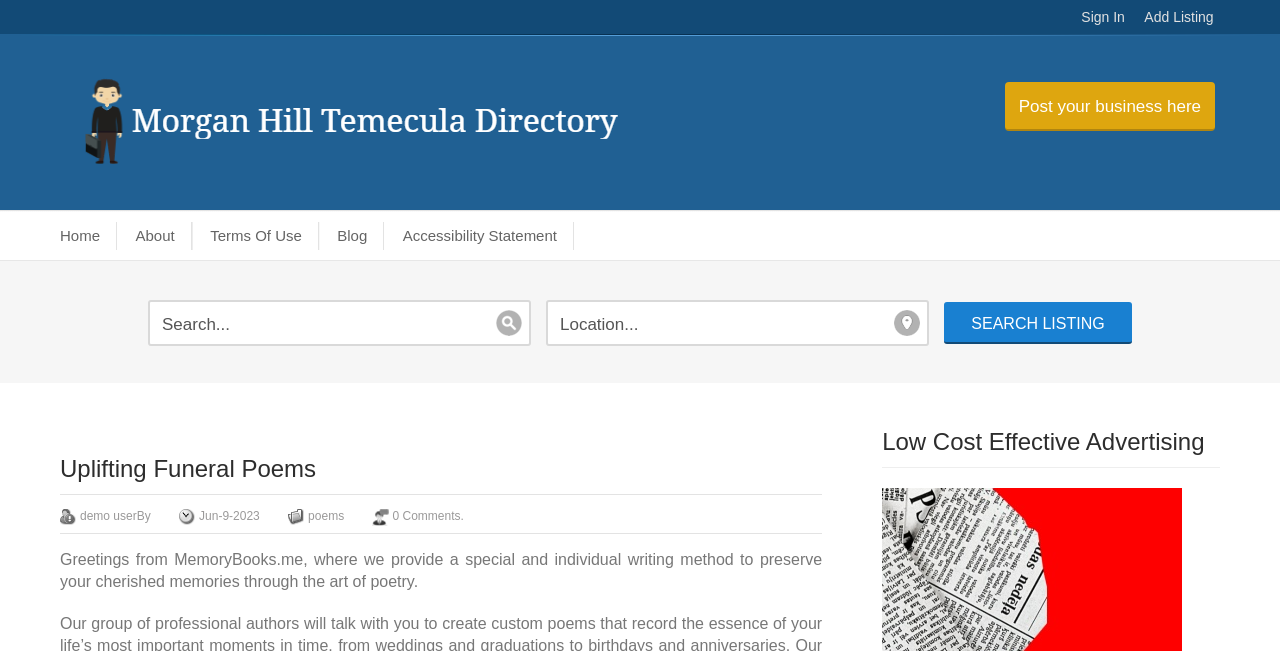Bounding box coordinates are to be given in the format (top-left x, top-left y, bottom-right x, bottom-right y). All values must be floating point numbers between 0 and 1. Provide the bounding box coordinate for the UI element described as: alt="Morgan Hill Temecula Business"

[0.047, 0.172, 0.496, 0.199]